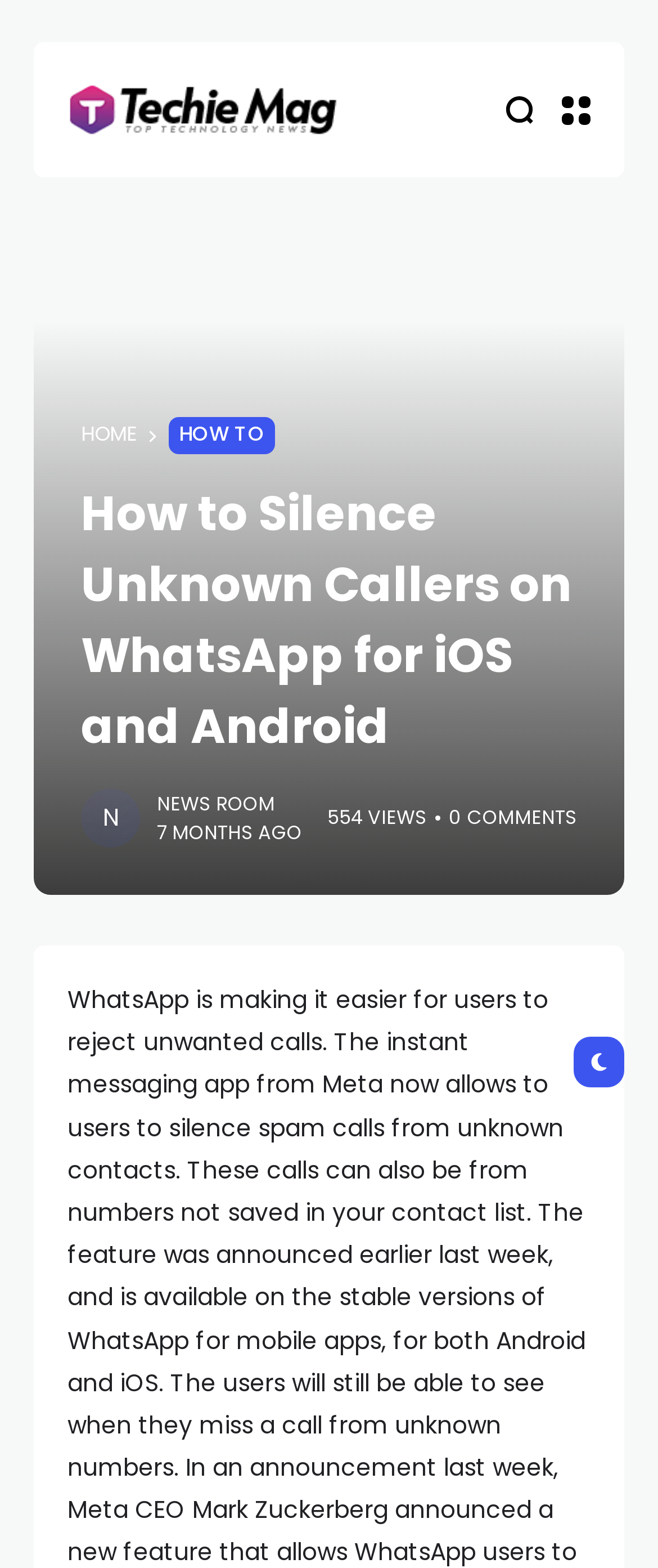How many months ago was the article published?
Please look at the screenshot and answer in one word or a short phrase.

7 MONTHS AGO